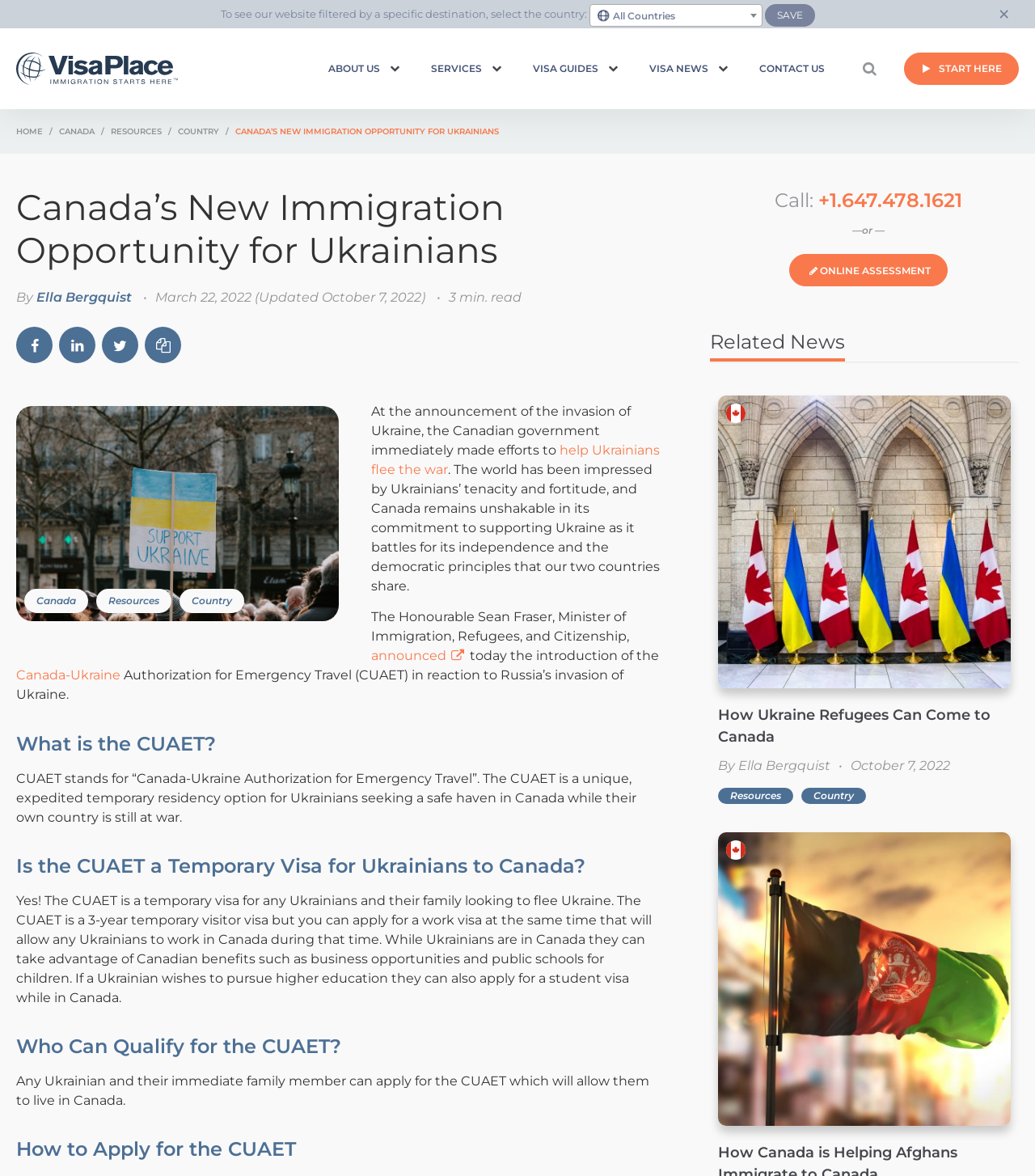Please identify the coordinates of the bounding box for the clickable region that will accomplish this instruction: "Click the START HERE button".

[0.873, 0.045, 0.984, 0.072]